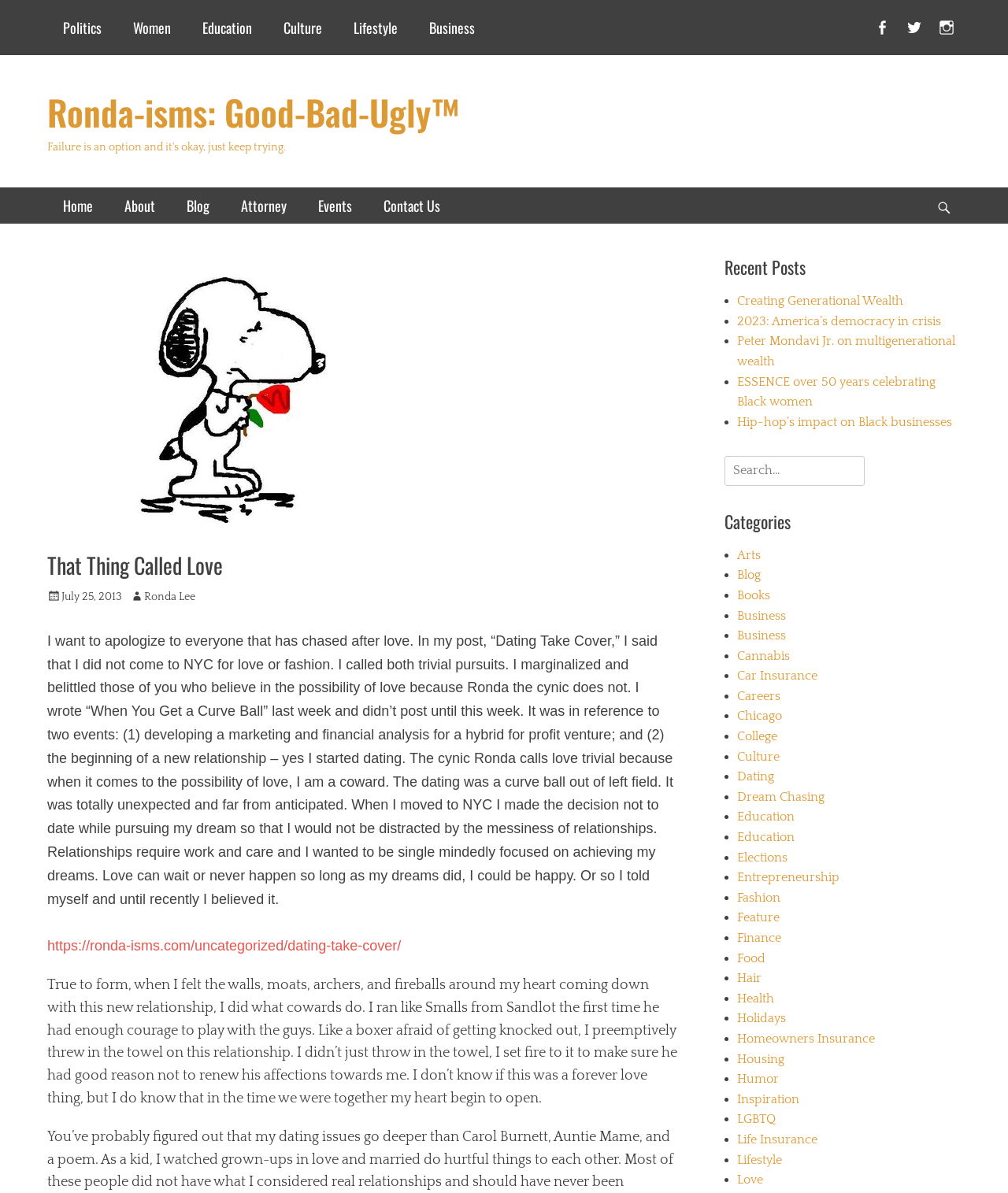Can you find the bounding box coordinates of the area I should click to execute the following instruction: "View the 'Recent Posts'"?

[0.719, 0.214, 0.953, 0.234]